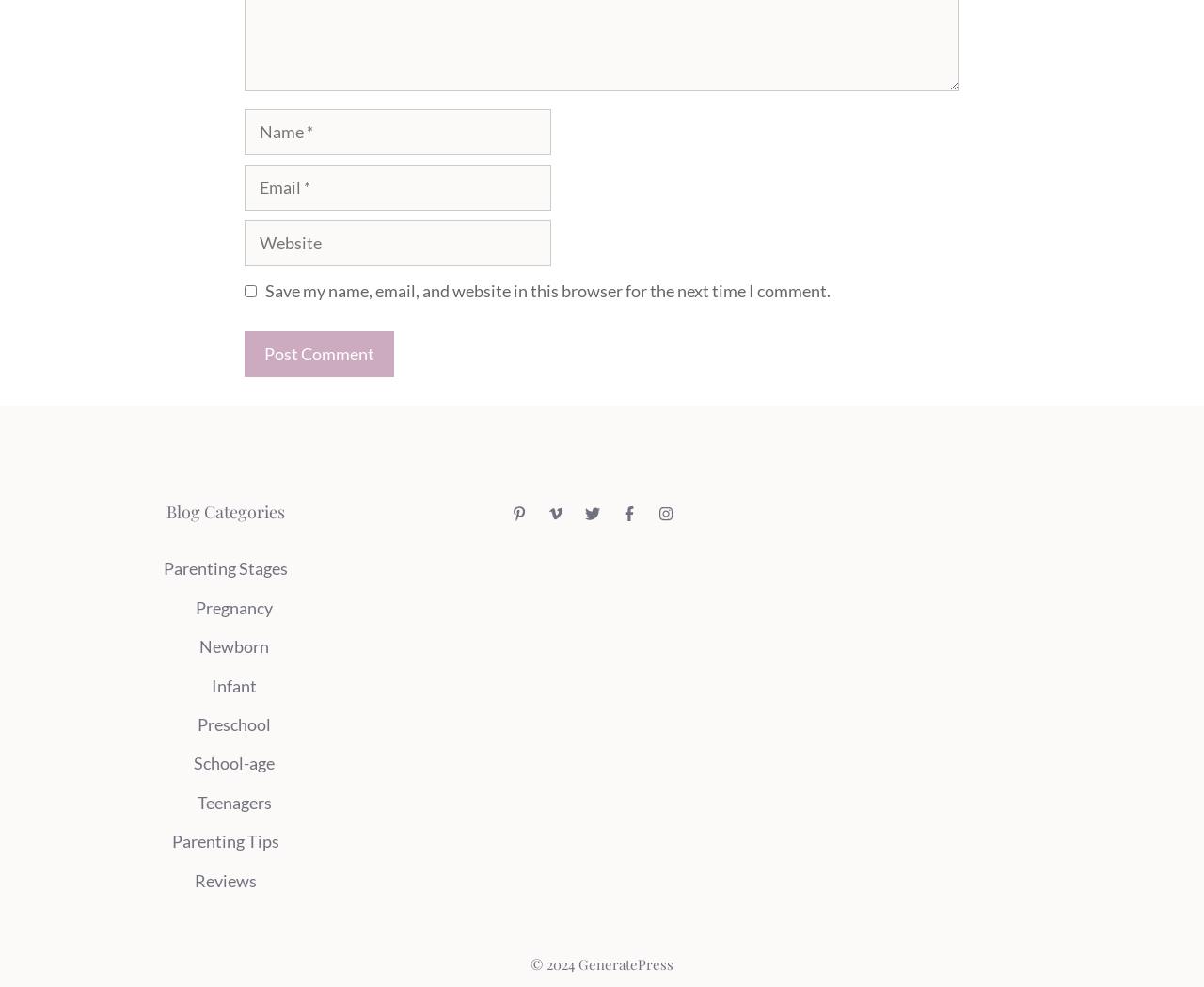From the webpage screenshot, predict the bounding box of the UI element that matches this description: "parent_node: Comment name="url" placeholder="Website"".

[0.203, 0.223, 0.458, 0.27]